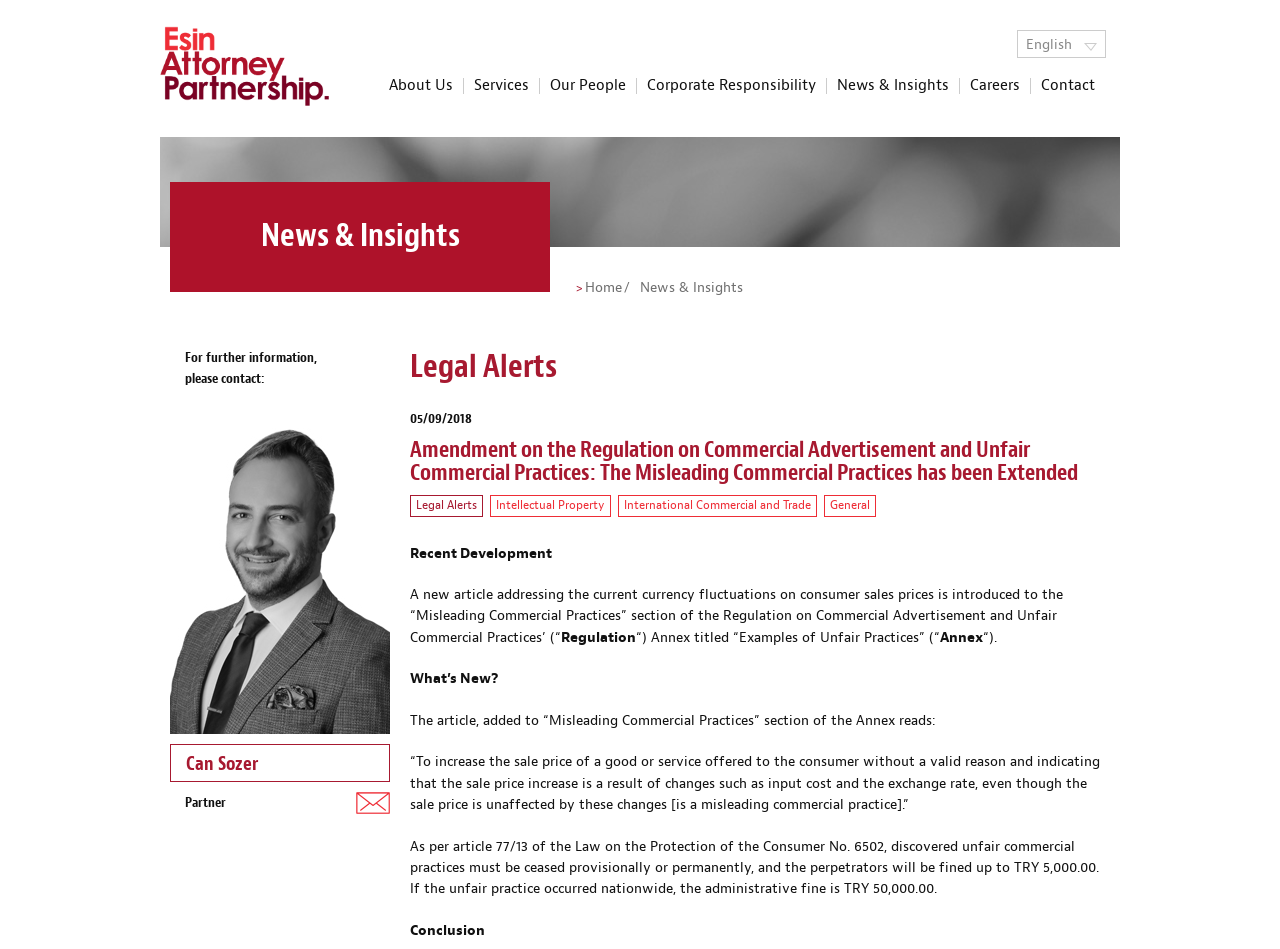Please provide the bounding box coordinates for the element that needs to be clicked to perform the following instruction: "view Datenschutz". The coordinates should be given as four float numbers between 0 and 1, i.e., [left, top, right, bottom].

None